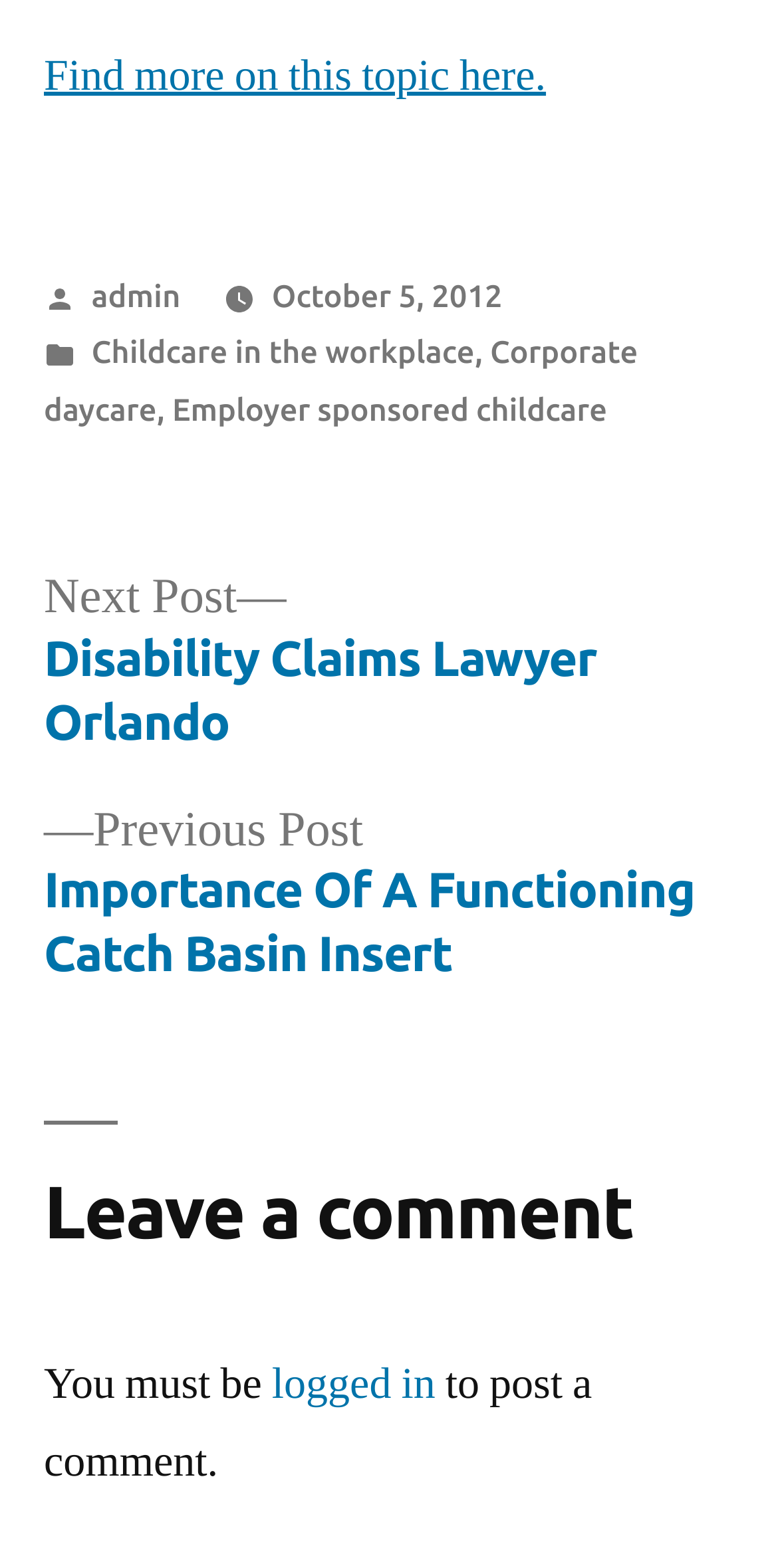Please answer the following question using a single word or phrase: 
What is required to post a comment?

logged in